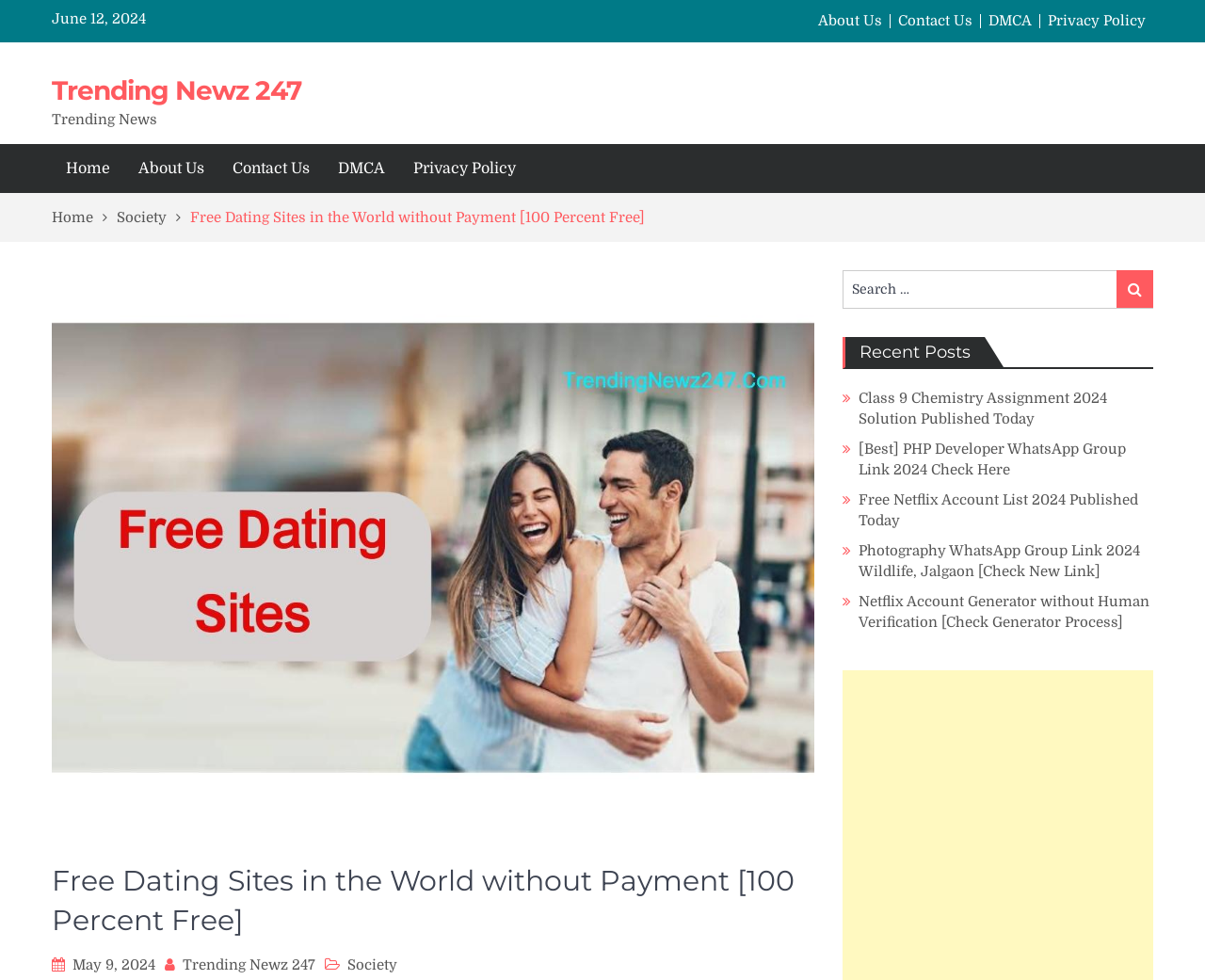What is the date of the article?
Answer with a single word or short phrase according to what you see in the image.

June 12, 2024